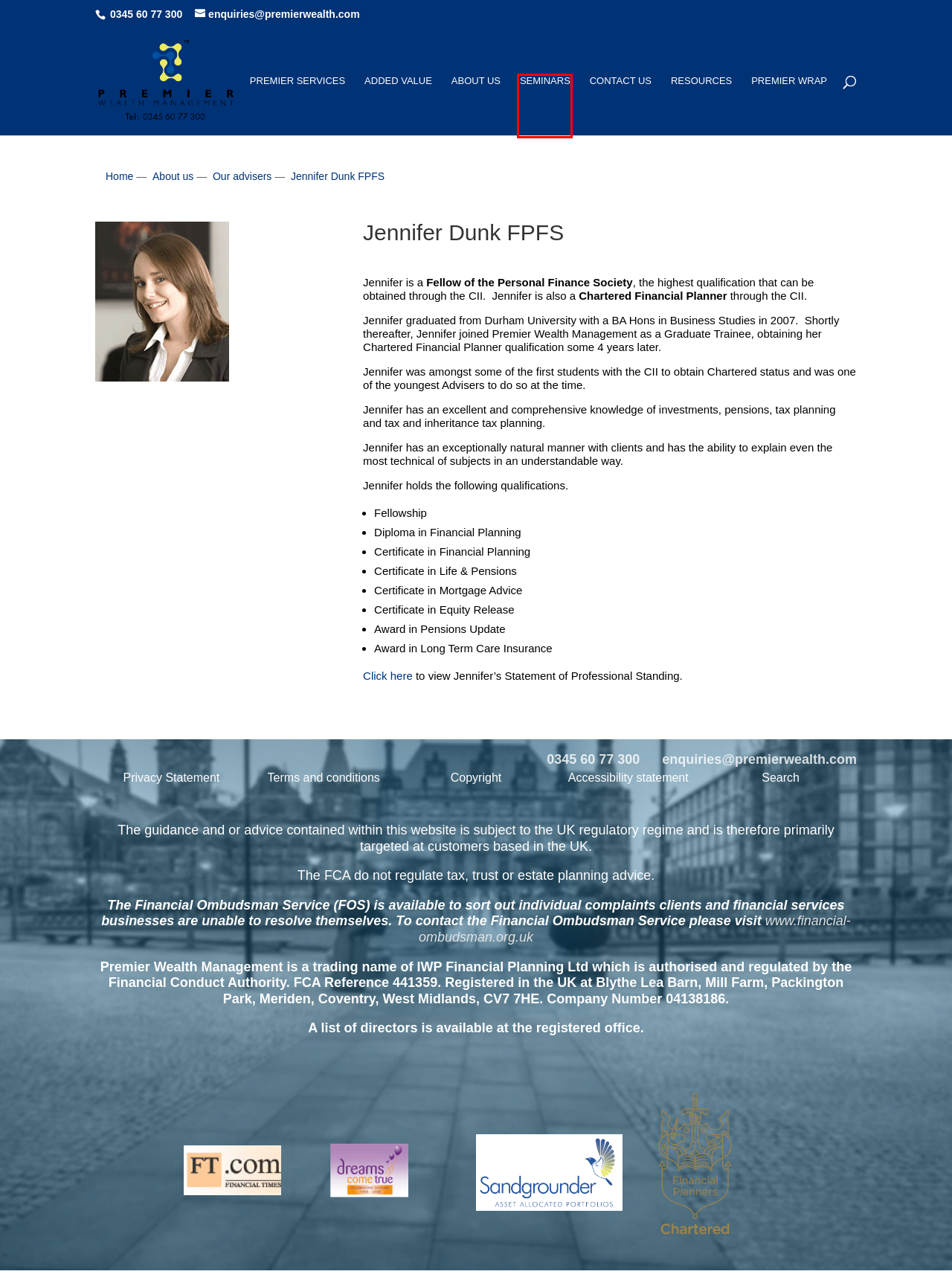Analyze the screenshot of a webpage with a red bounding box and select the webpage description that most accurately describes the new page resulting from clicking the element inside the red box. Here are the candidates:
A. Search | Premier Wealth Management | Southport
B. Terms and conditions | Premier Wealth Management | Southport
C. Seminars | Premier Wealth Management | Southport
D. Privacy statement & cookie policy | Premier Wealth Management | Southport
E. Added Value | Premier Wealth Management | Southport
F. Our advisers | Premier Wealth Management | Southport
G. Platform Services
H. Resources | Premier Wealth Management | Southport

C